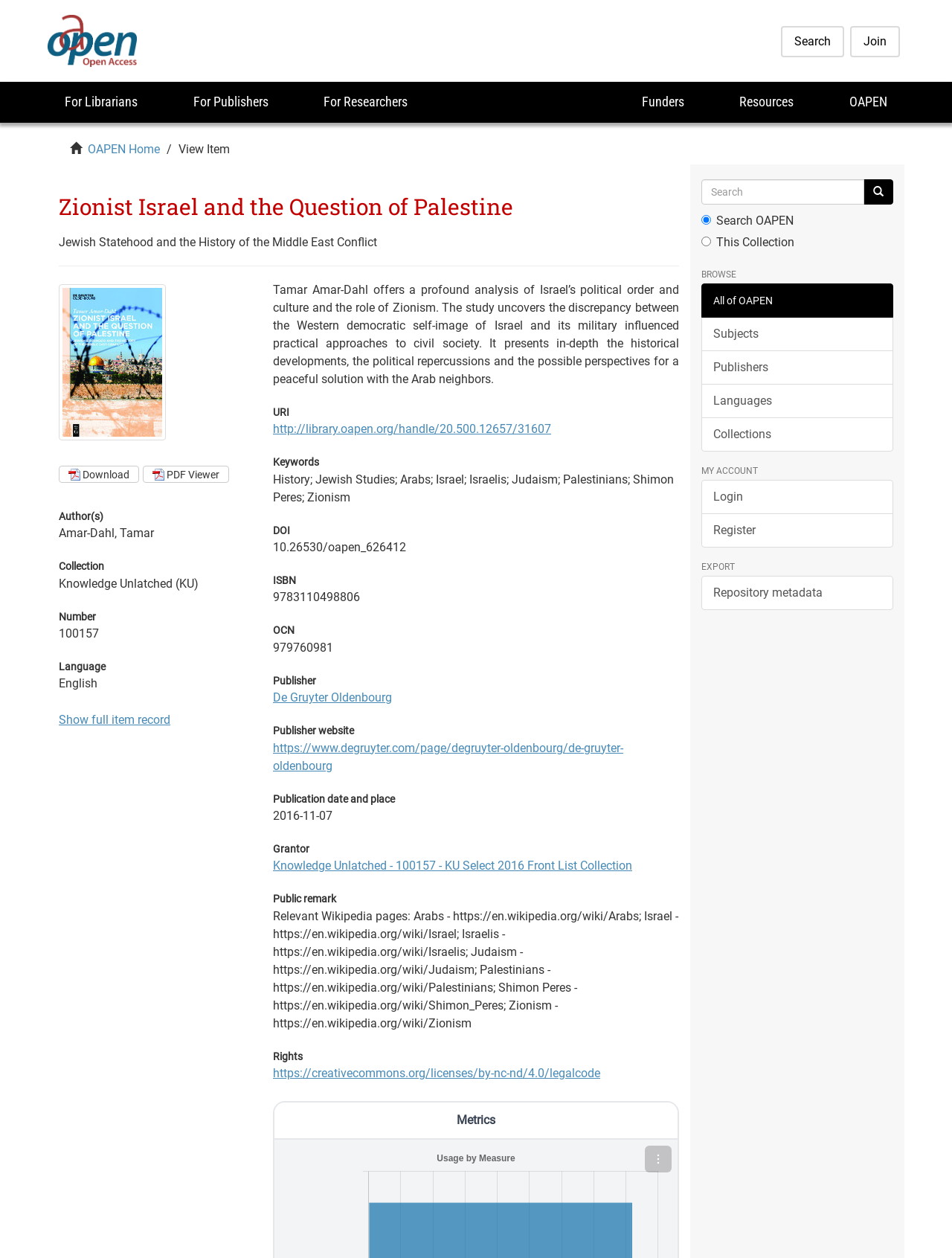Please specify the bounding box coordinates of the element that should be clicked to execute the given instruction: 'View the full item record'. Ensure the coordinates are four float numbers between 0 and 1, expressed as [left, top, right, bottom].

[0.062, 0.567, 0.179, 0.578]